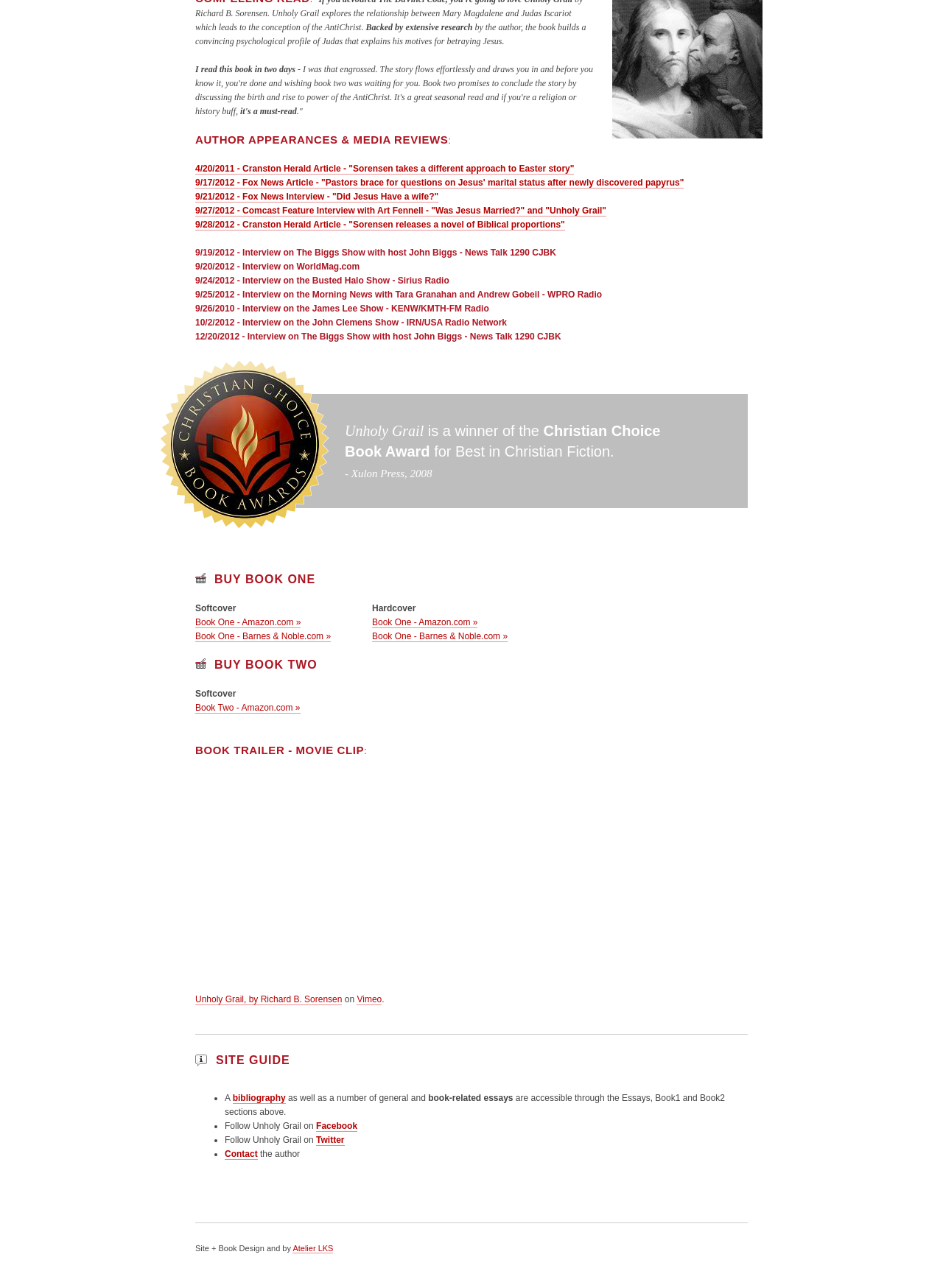How can I follow Unholy Grail? Look at the image and give a one-word or short phrase answer.

On Facebook and Twitter